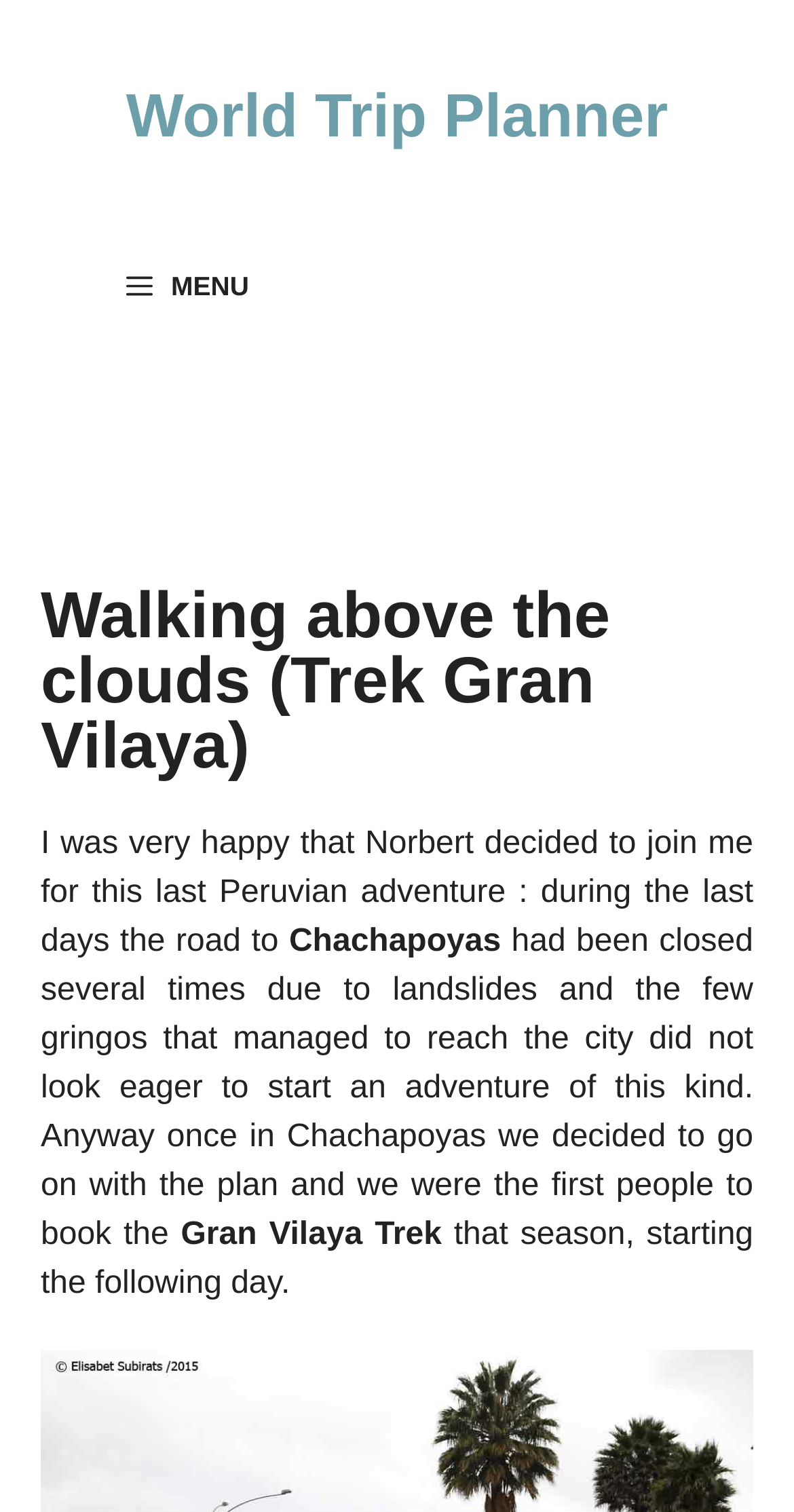Given the element description, predict the bounding box coordinates in the format (top-left x, top-left y, bottom-right x, bottom-right y), using floating point numbers between 0 and 1: MENU

[0.031, 0.156, 0.442, 0.224]